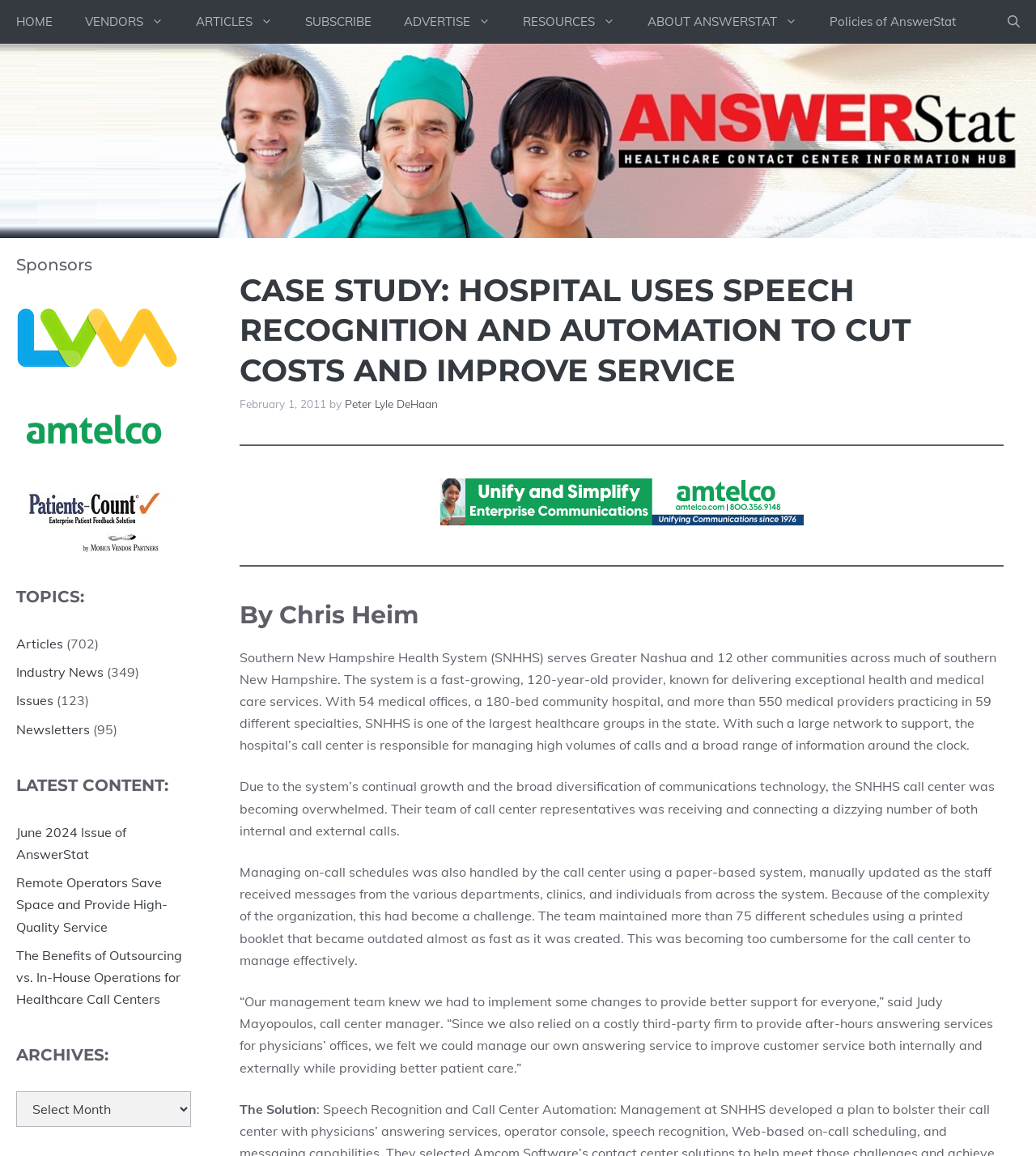Predict the bounding box coordinates of the area that should be clicked to accomplish the following instruction: "Click HOME". The bounding box coordinates should consist of four float numbers between 0 and 1, i.e., [left, top, right, bottom].

[0.0, 0.0, 0.066, 0.038]